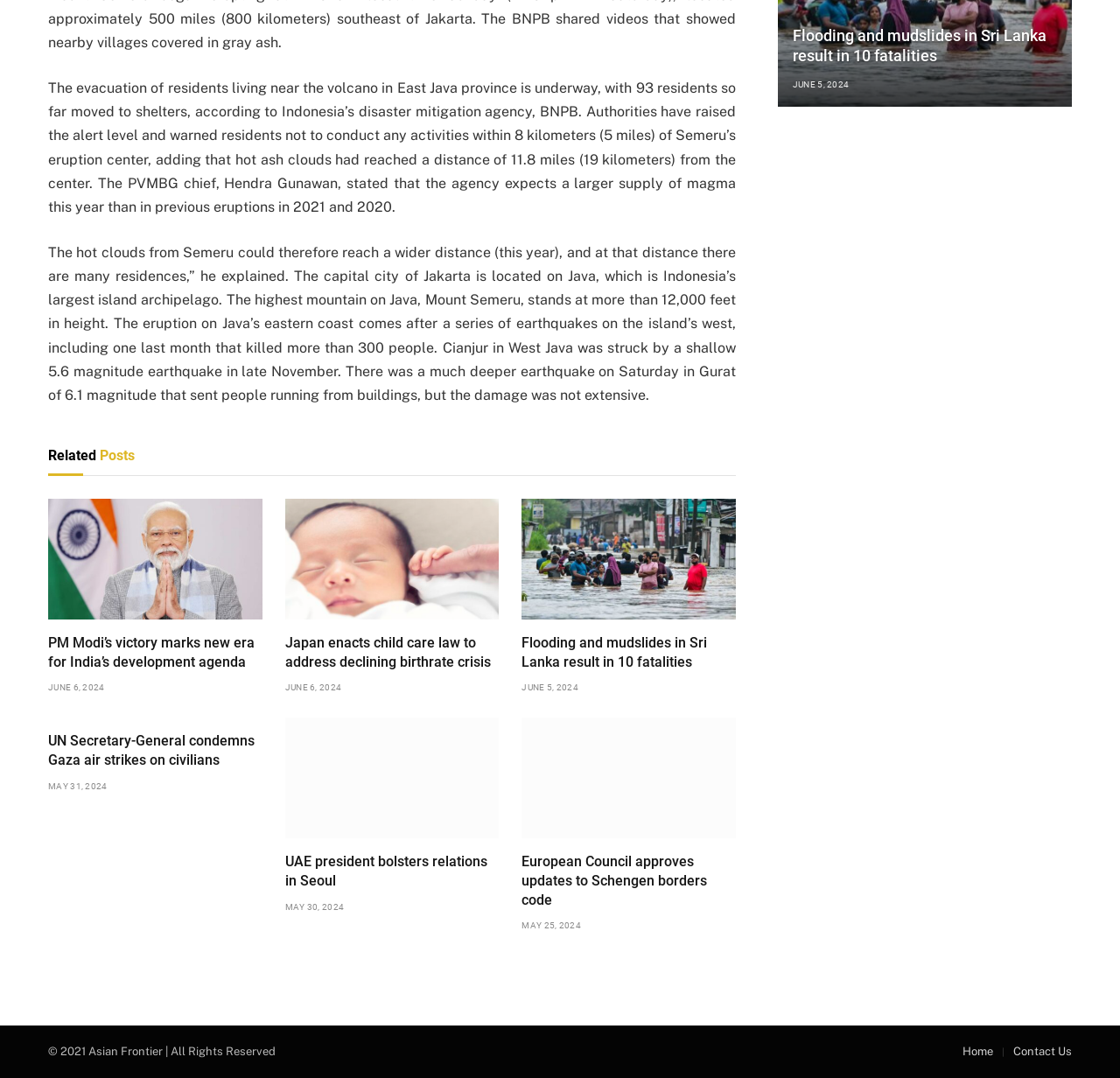Identify the bounding box coordinates of the area that should be clicked in order to complete the given instruction: "Contact Us". The bounding box coordinates should be four float numbers between 0 and 1, i.e., [left, top, right, bottom].

[0.905, 0.969, 0.957, 0.982]